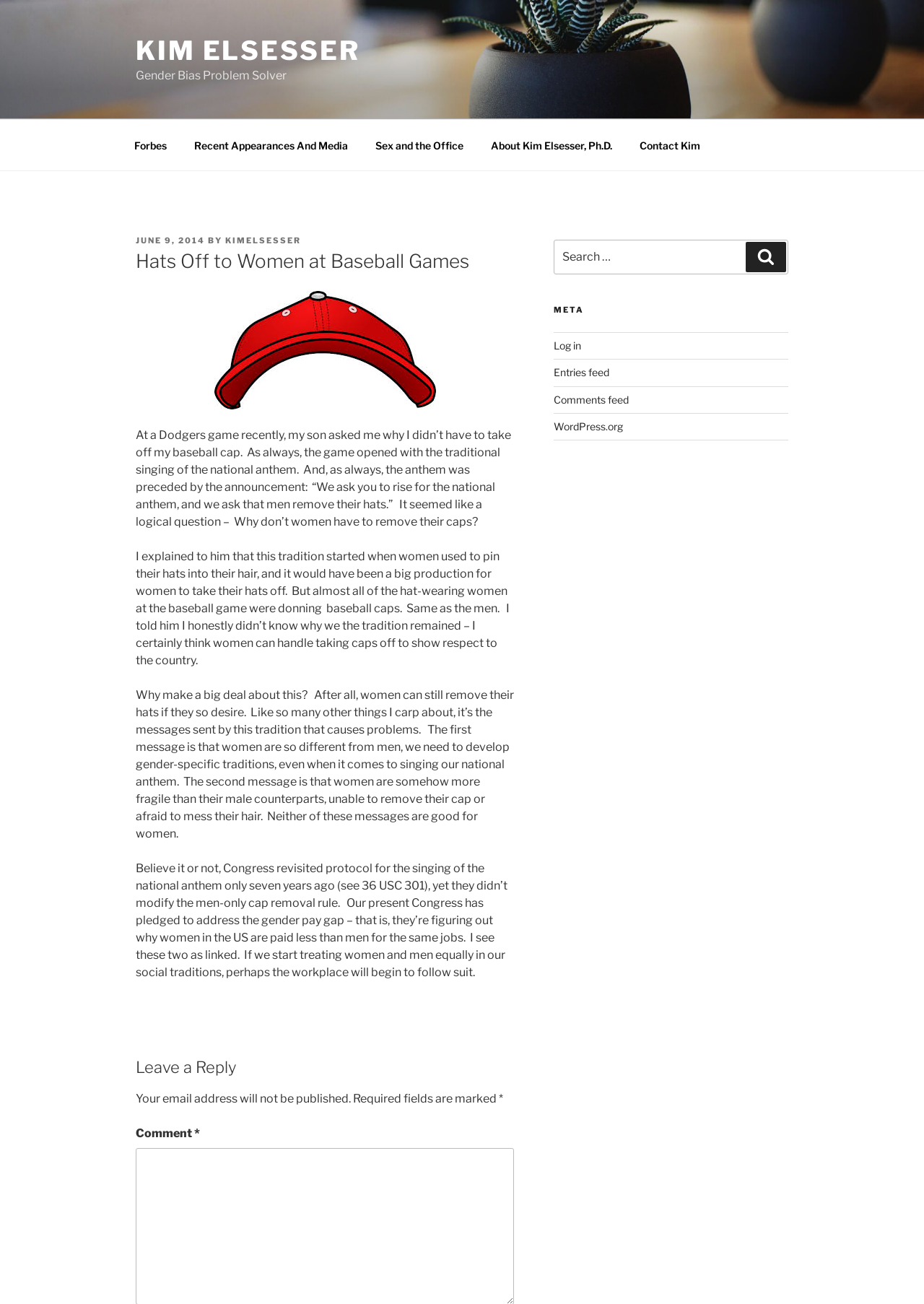Generate a comprehensive description of the contents of the webpage.

This webpage is an article titled "Hats Off to Women at Baseball Games" by Kim Elsesser, Ph.D. At the top, there is a navigation menu with links to "Forbes", "Recent Appearances And Media", "Sex and the Office", "About Kim Elsesser, Ph.D.", and "Contact Kim". Below the navigation menu, there is a header section with the title of the article and the author's name.

The main content of the article is divided into several paragraphs. The first paragraph starts with a question asked by the author's son about why men have to remove their hats during the national anthem at a baseball game, but not women. The author explains that this tradition started when women used to pin their hats into their hair, but now it seems outdated.

The article continues with the author's thoughts on why this tradition is problematic, sending messages that women are different from men and more fragile. The author argues that if we start treating women and men equally in our social traditions, perhaps the workplace will begin to follow suit.

There is an image of a baseball cap in the article, likely used to illustrate the topic. At the bottom of the article, there is a section for leaving a reply, with fields for entering a comment and email address.

On the right side of the page, there is a sidebar with a search box, links to "META", "Log in", "Entries feed", "Comments feed", and "WordPress.org".